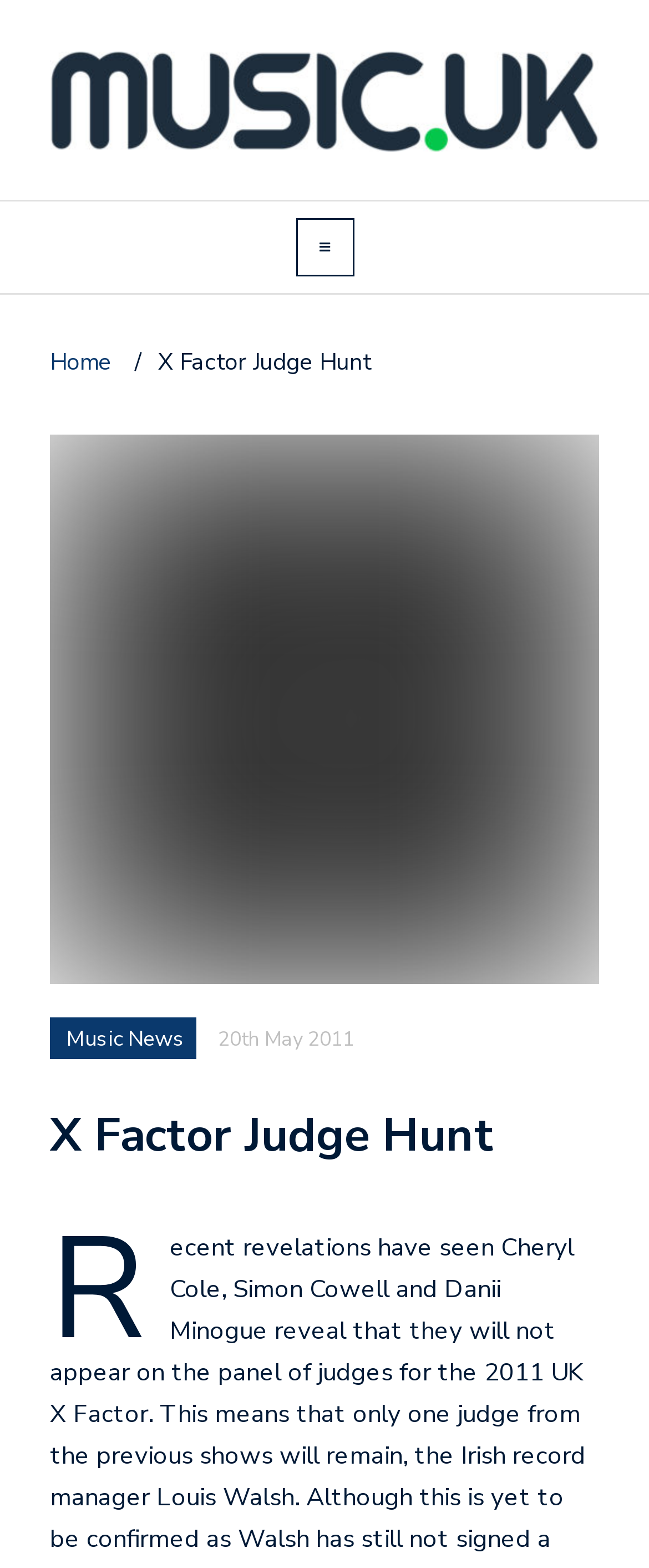Given the webpage screenshot and the description, determine the bounding box coordinates (top-left x, top-left y, bottom-right x, bottom-right y) that define the location of the UI element matching this description: Terms & Conditions

None